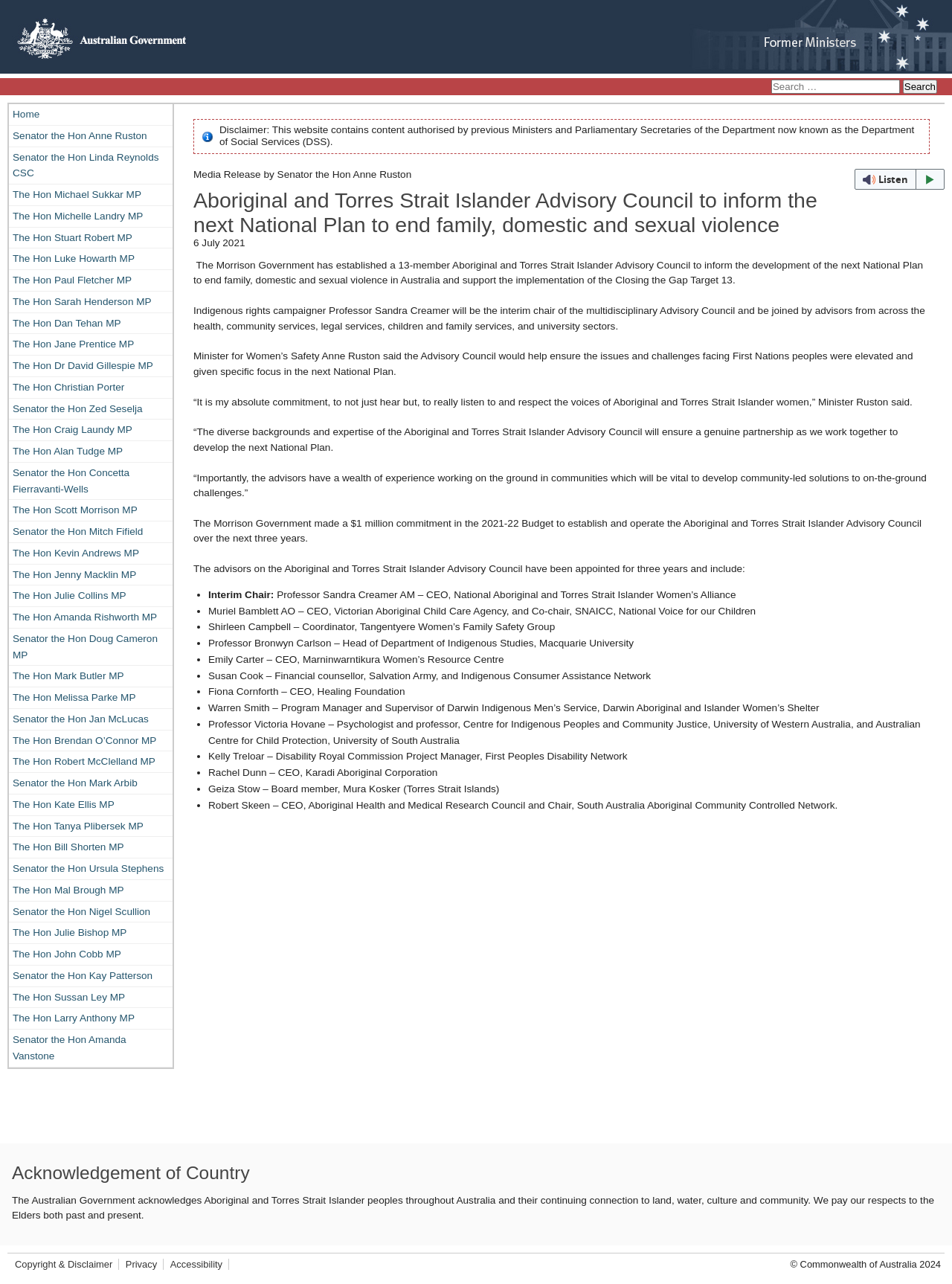Bounding box coordinates are to be given in the format (top-left x, top-left y, bottom-right x, bottom-right y). All values must be floating point numbers between 0 and 1. Provide the bounding box coordinate for the UI element described as: Nissan Data Scan software

None